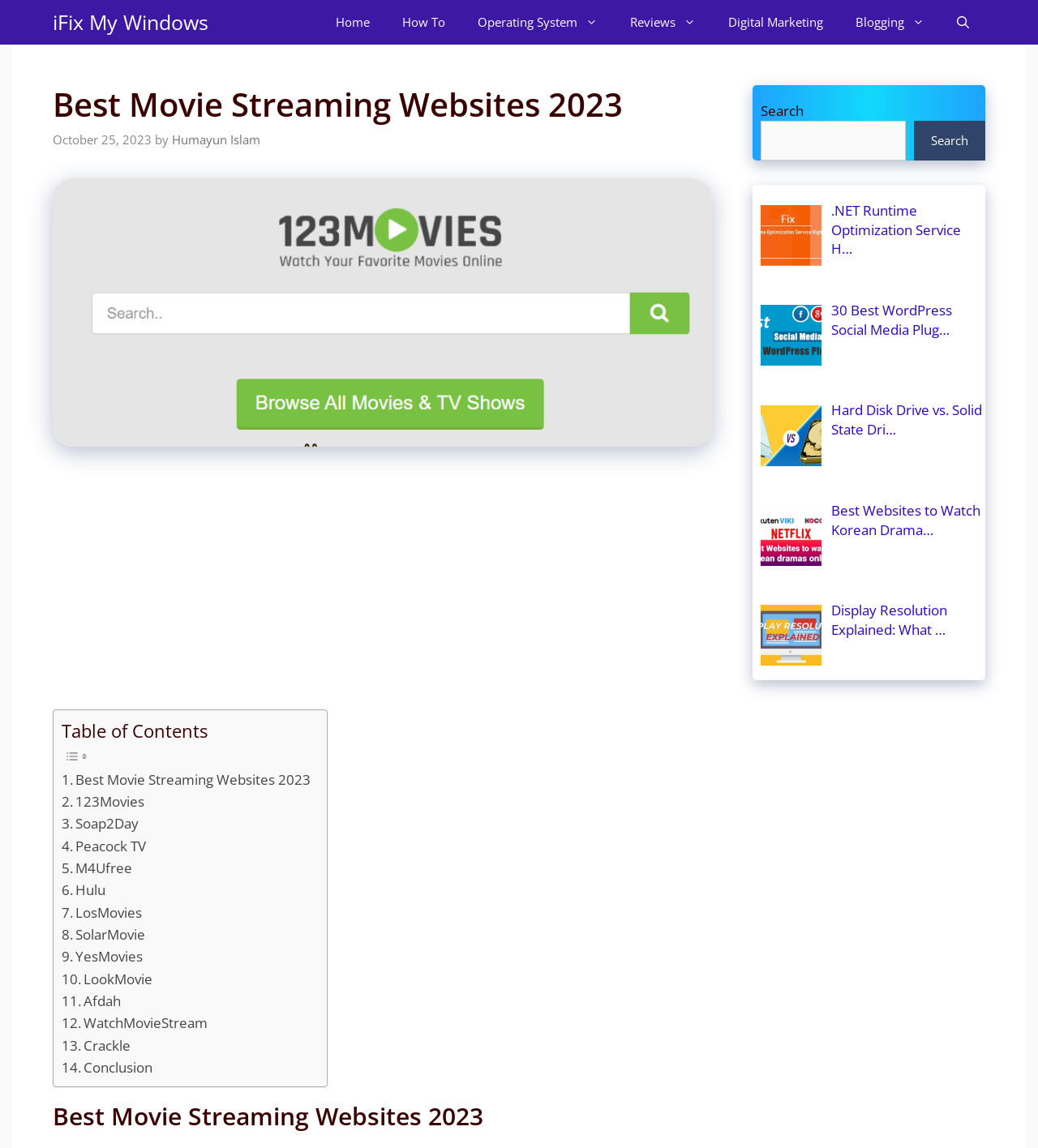Using the element description: "YesMovies", determine the bounding box coordinates. The coordinates should be in the format [left, top, right, bottom], with values between 0 and 1.

[0.059, 0.824, 0.138, 0.843]